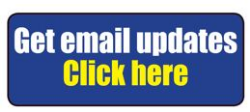What action is prompted by the phrase 'Click here'?
Please respond to the question thoroughly and include all relevant details.

The phrase 'Click here' is used to prompt users to take action and sign up for email updates, making it easy for them to stay informed and engaged with the website.